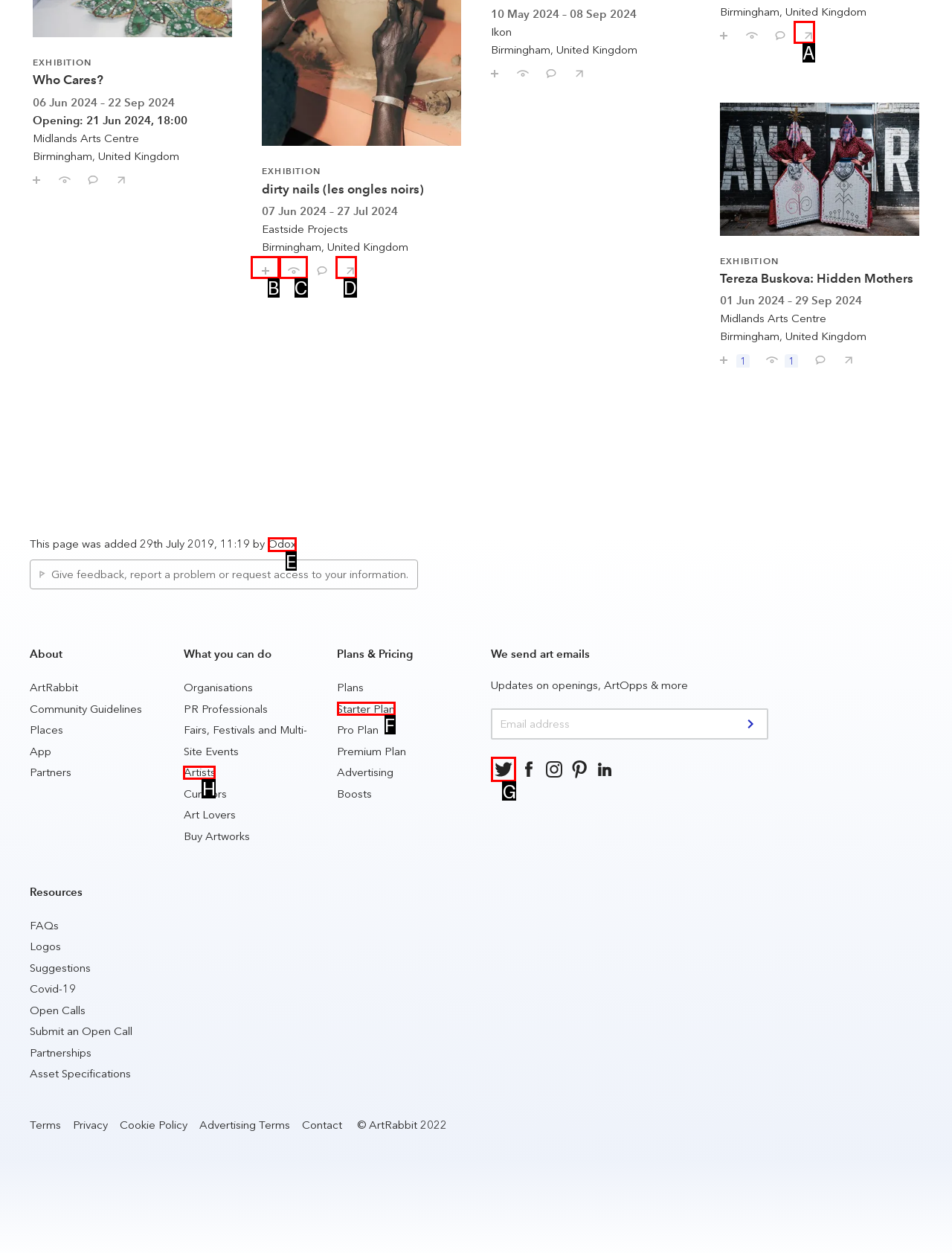Select the right option to accomplish this task: Follow us on:. Reply with the letter corresponding to the correct UI element.

G